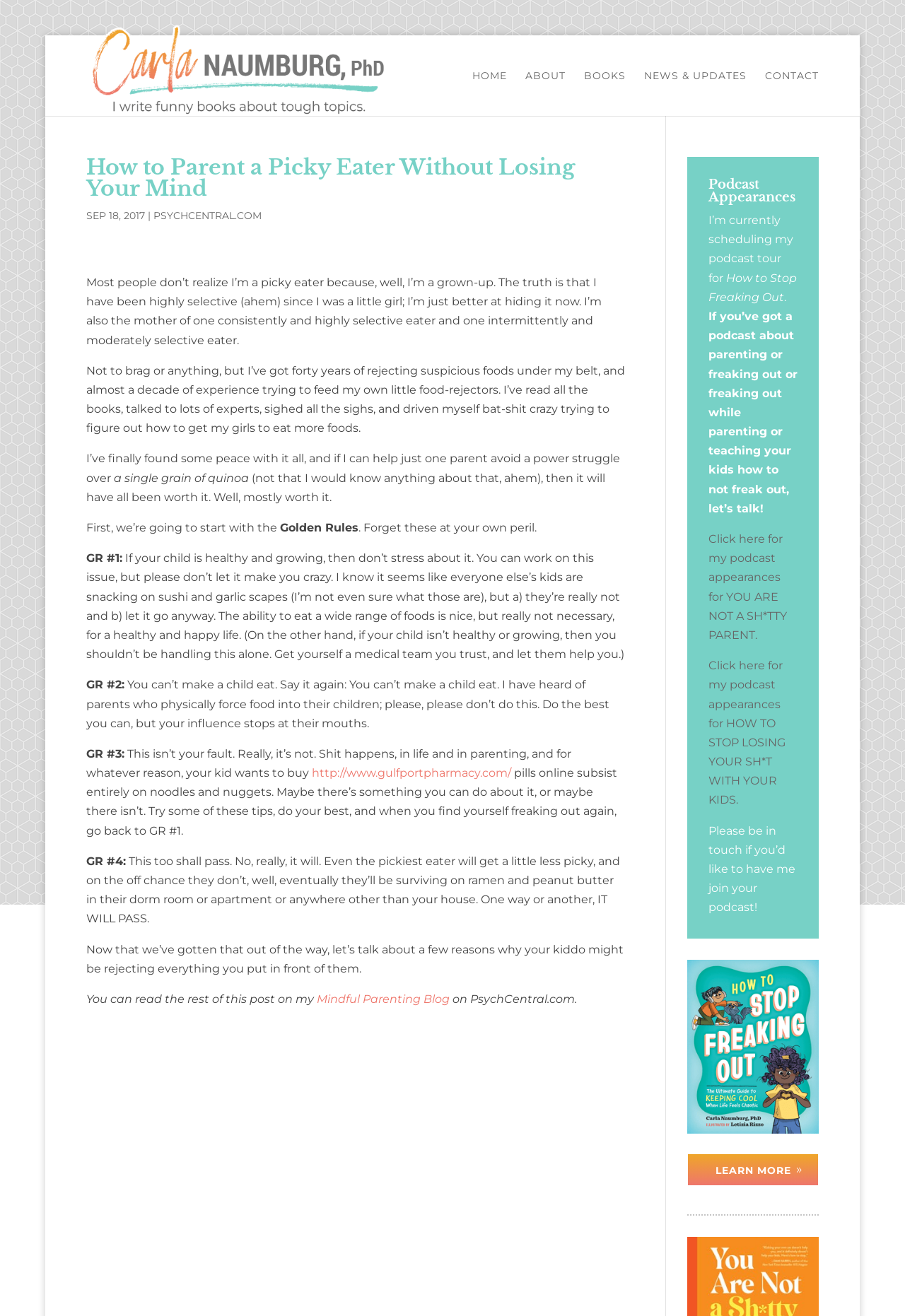Please locate the bounding box coordinates of the element that should be clicked to complete the given instruction: "Check out the 'Podcast Appearances'".

[0.783, 0.135, 0.882, 0.16]